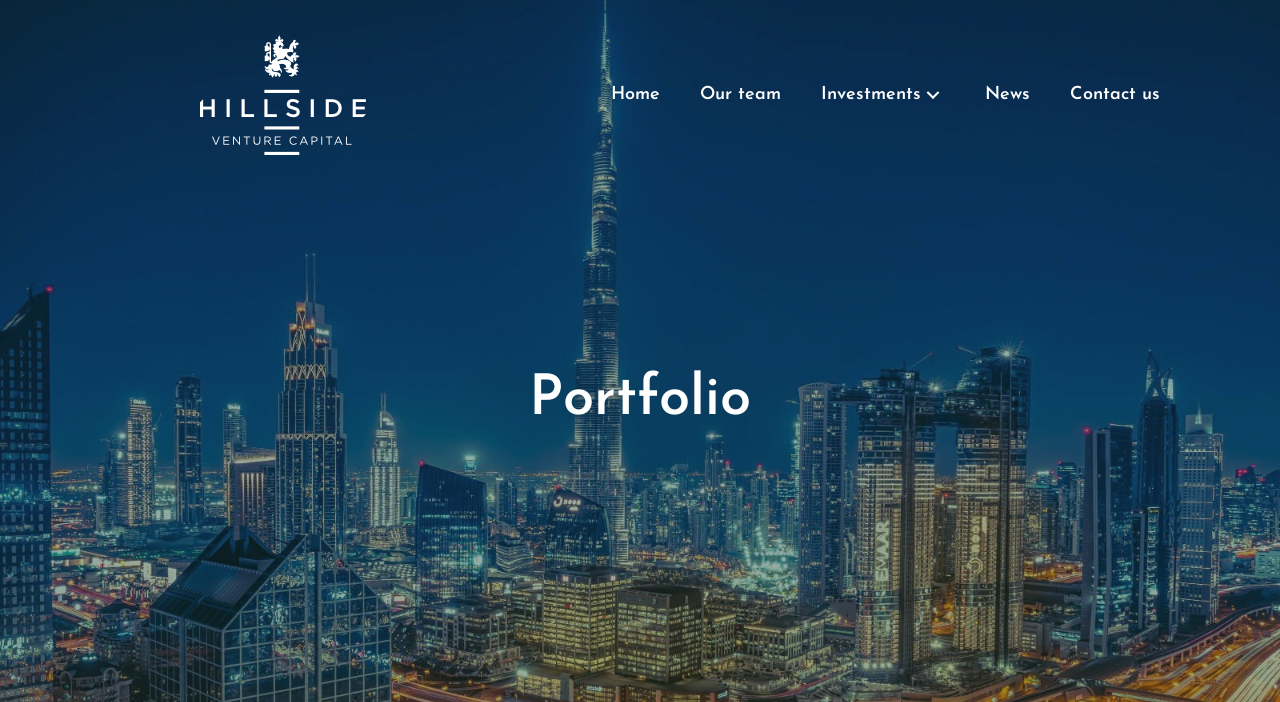Using the given description, provide the bounding box coordinates formatted as (top-left x, top-left y, bottom-right x, bottom-right y), with all values being floating point numbers between 0 and 1. Description: About us

None